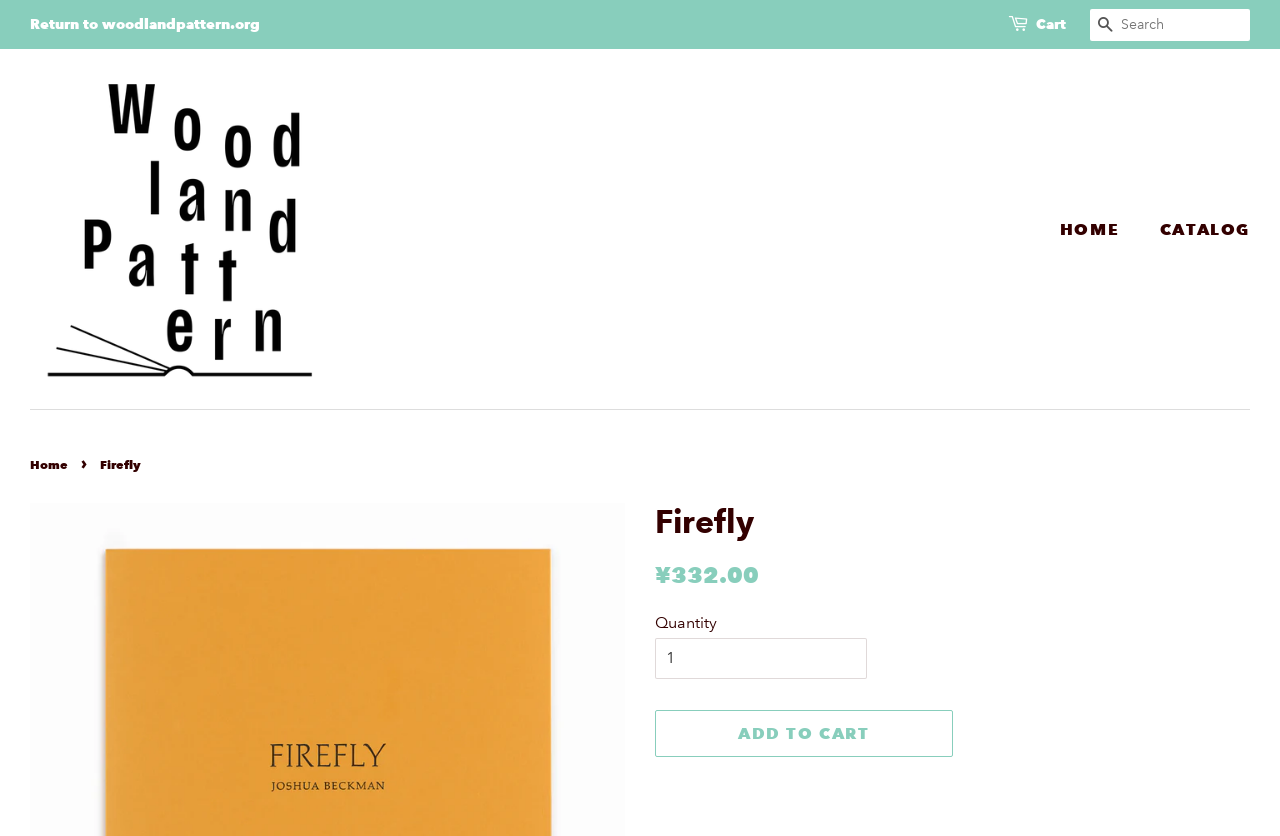What is the function of the button at the bottom?
Provide a concise answer using a single word or phrase based on the image.

ADD TO CART